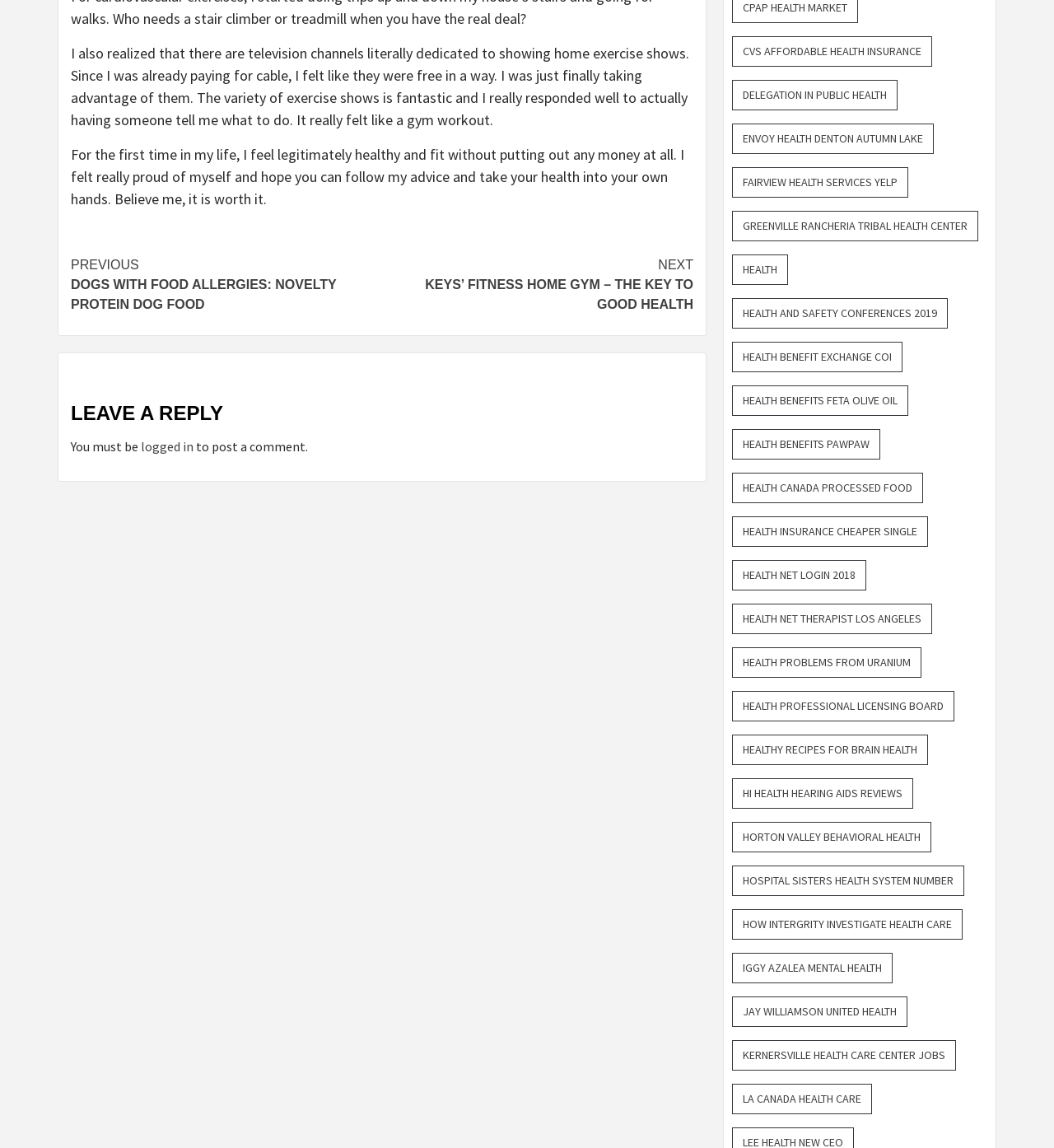Refer to the image and provide a thorough answer to this question:
What type of links are listed on the right side of the page?

The links listed on the right side of the page all appear to be related to health, with topics such as health insurance, health benefits, and health services. They are likely links to other articles or resources on the website.